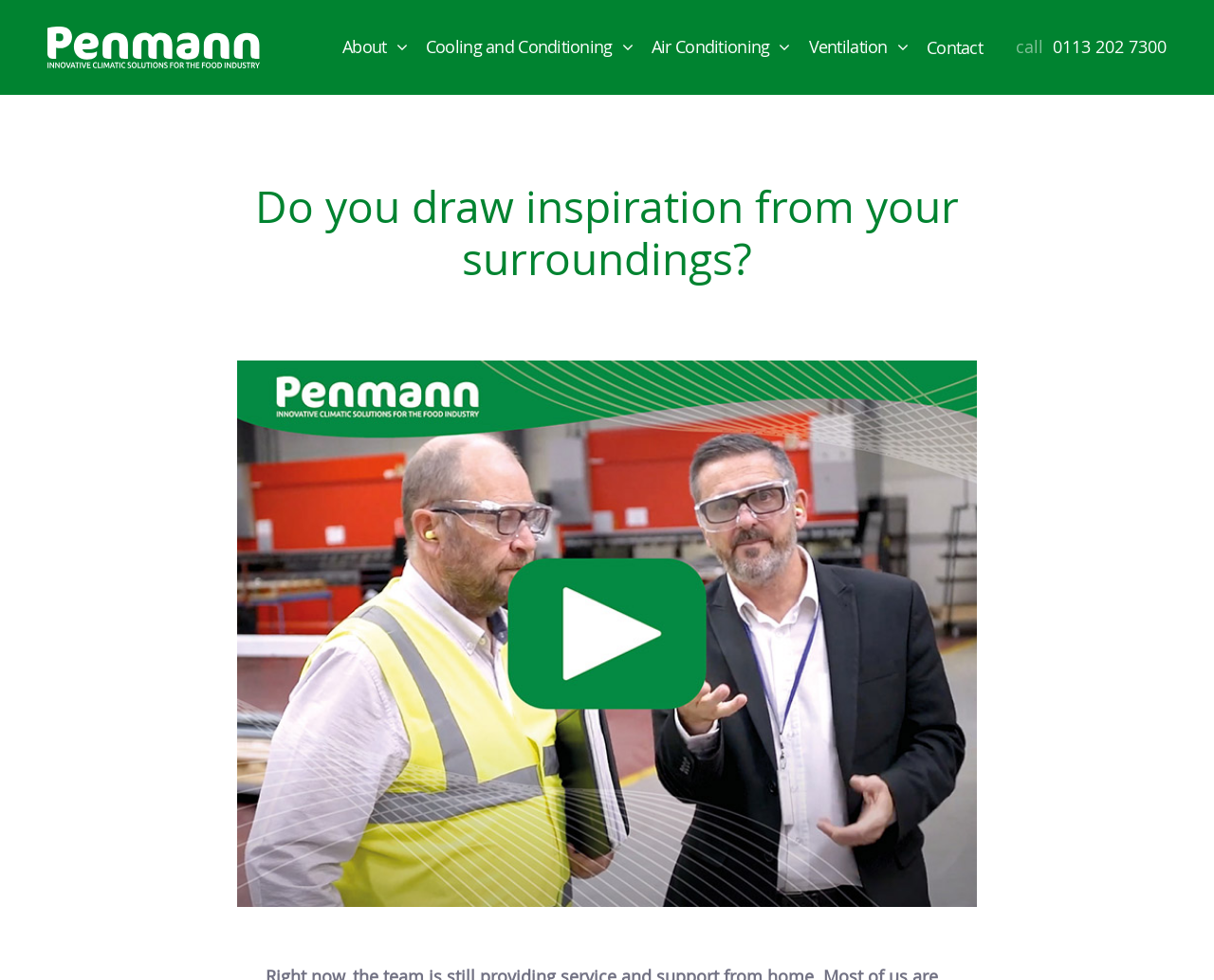Provide the bounding box coordinates of the HTML element described by the text: "Ventilation". The coordinates should be in the format [left, top, right, bottom] with values between 0 and 1.

[0.666, 0.023, 0.748, 0.074]